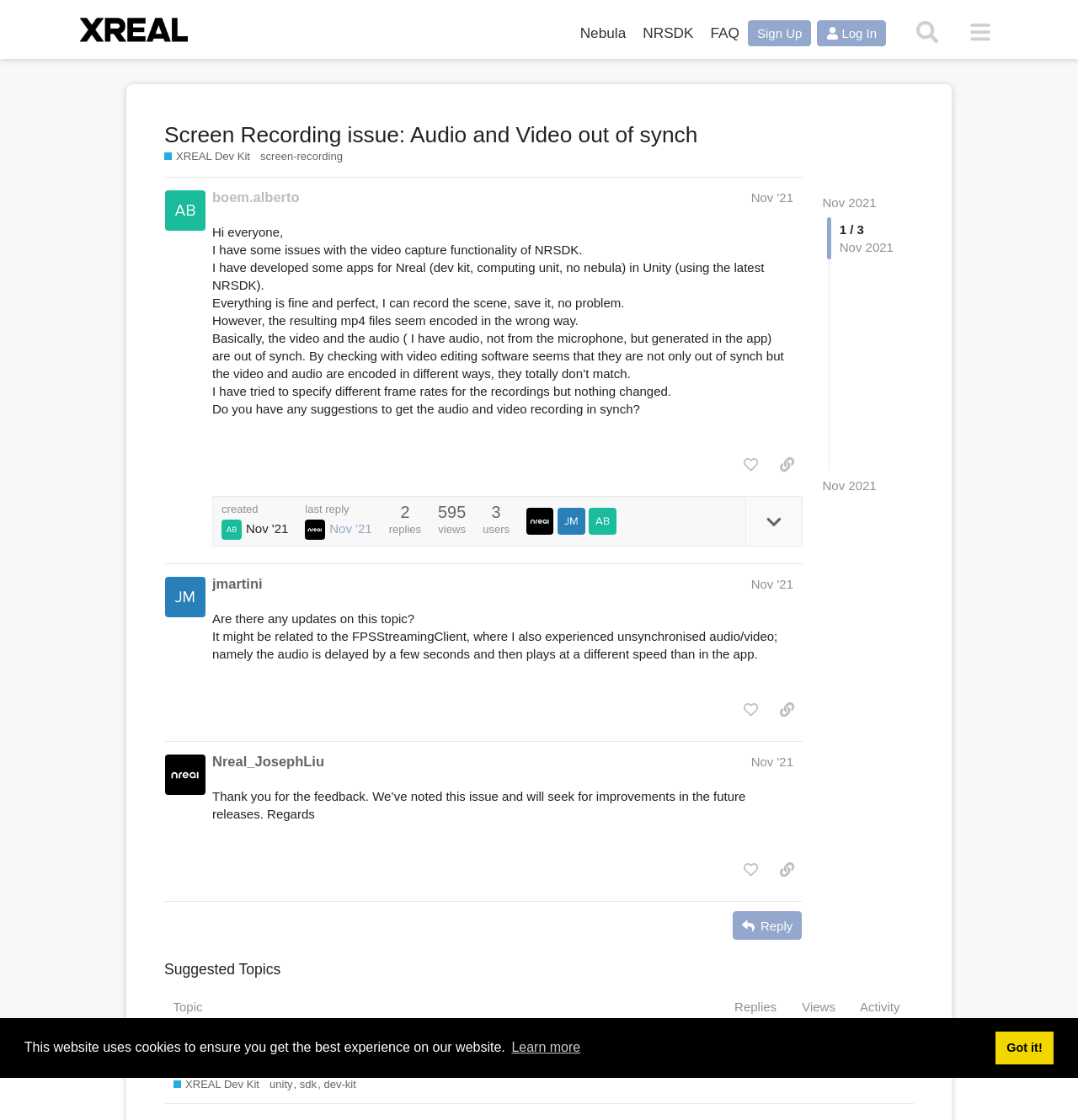Highlight the bounding box coordinates of the region I should click on to meet the following instruction: "Like the post by @boem.alberto".

[0.682, 0.402, 0.711, 0.428]